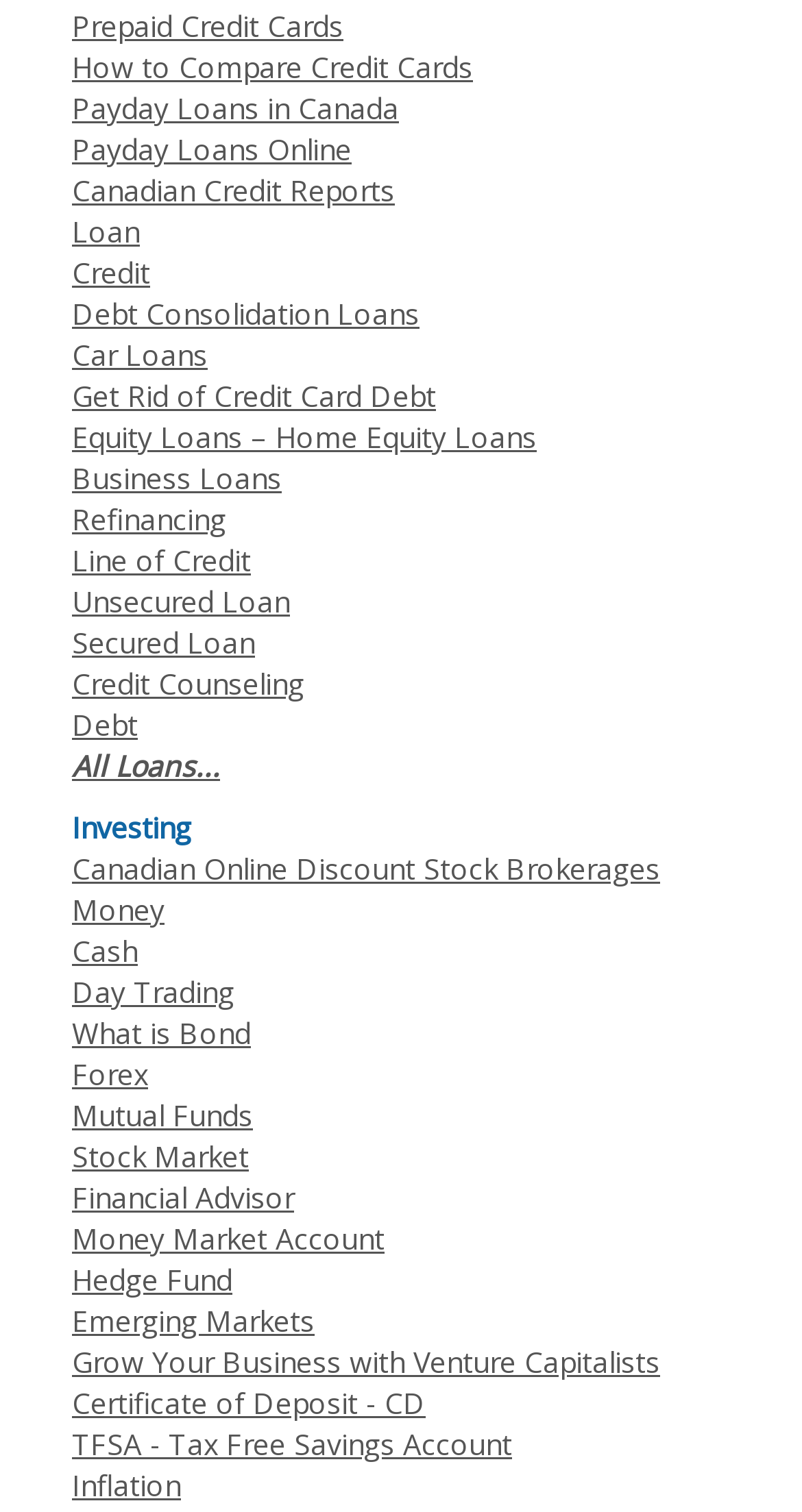Please find the bounding box coordinates of the section that needs to be clicked to achieve this instruction: "Get information on Stock Market".

[0.09, 0.752, 0.31, 0.778]